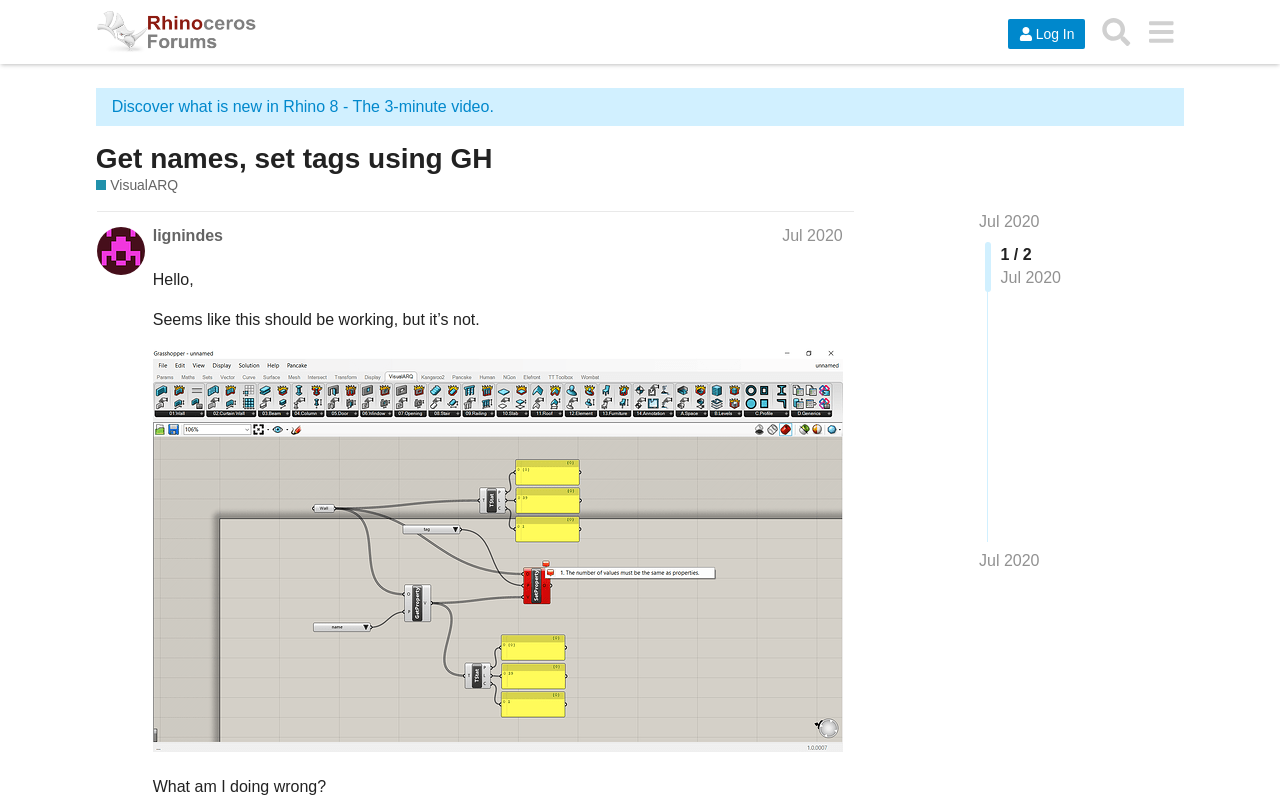Please specify the bounding box coordinates of the area that should be clicked to accomplish the following instruction: "Click the 'Log In' button". The coordinates should consist of four float numbers between 0 and 1, i.e., [left, top, right, bottom].

[0.787, 0.023, 0.848, 0.061]